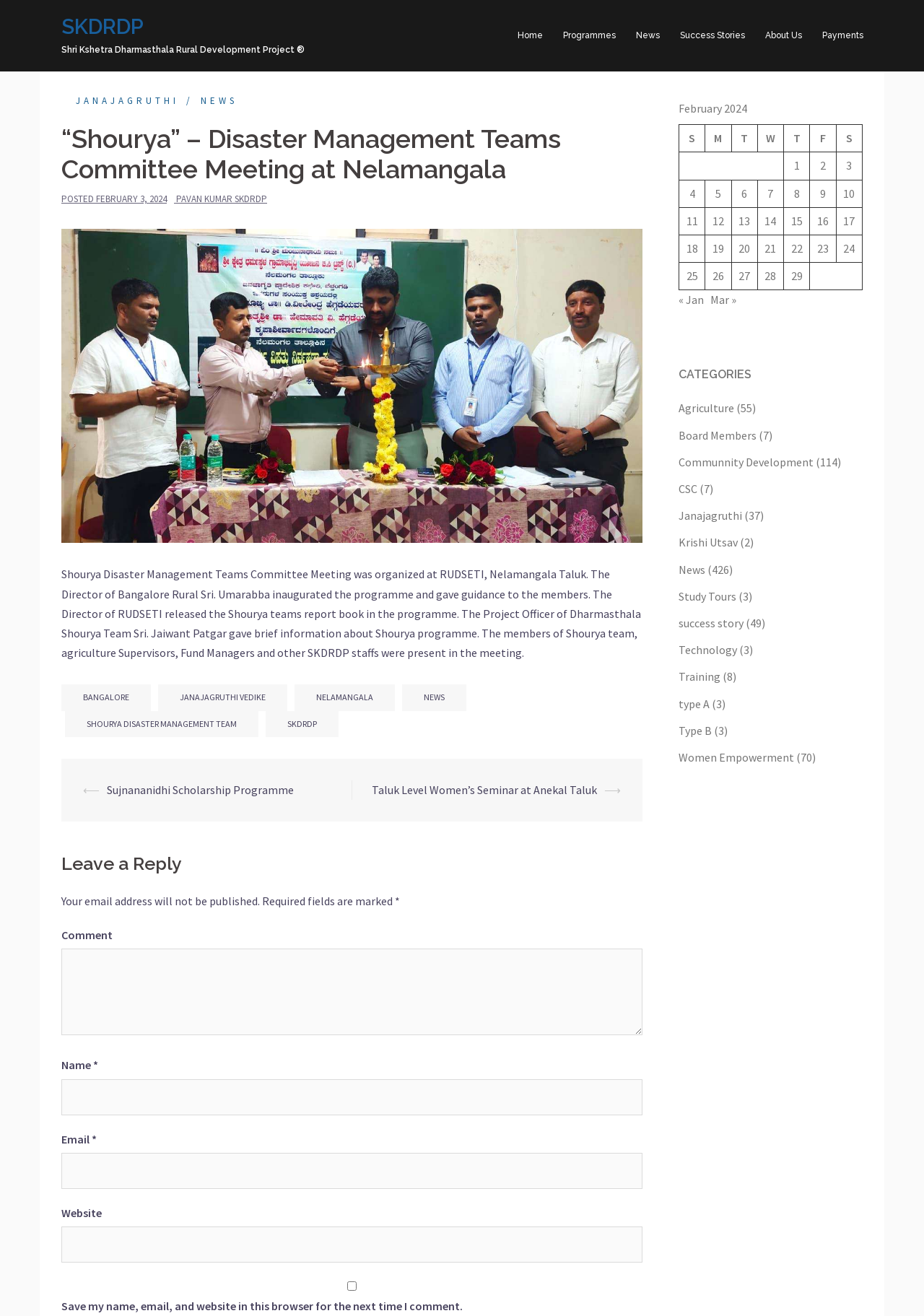Determine the bounding box coordinates of the section to be clicked to follow the instruction: "Click on the 'Home' link". The coordinates should be given as four float numbers between 0 and 1, formatted as [left, top, right, bottom].

[0.56, 0.022, 0.588, 0.033]